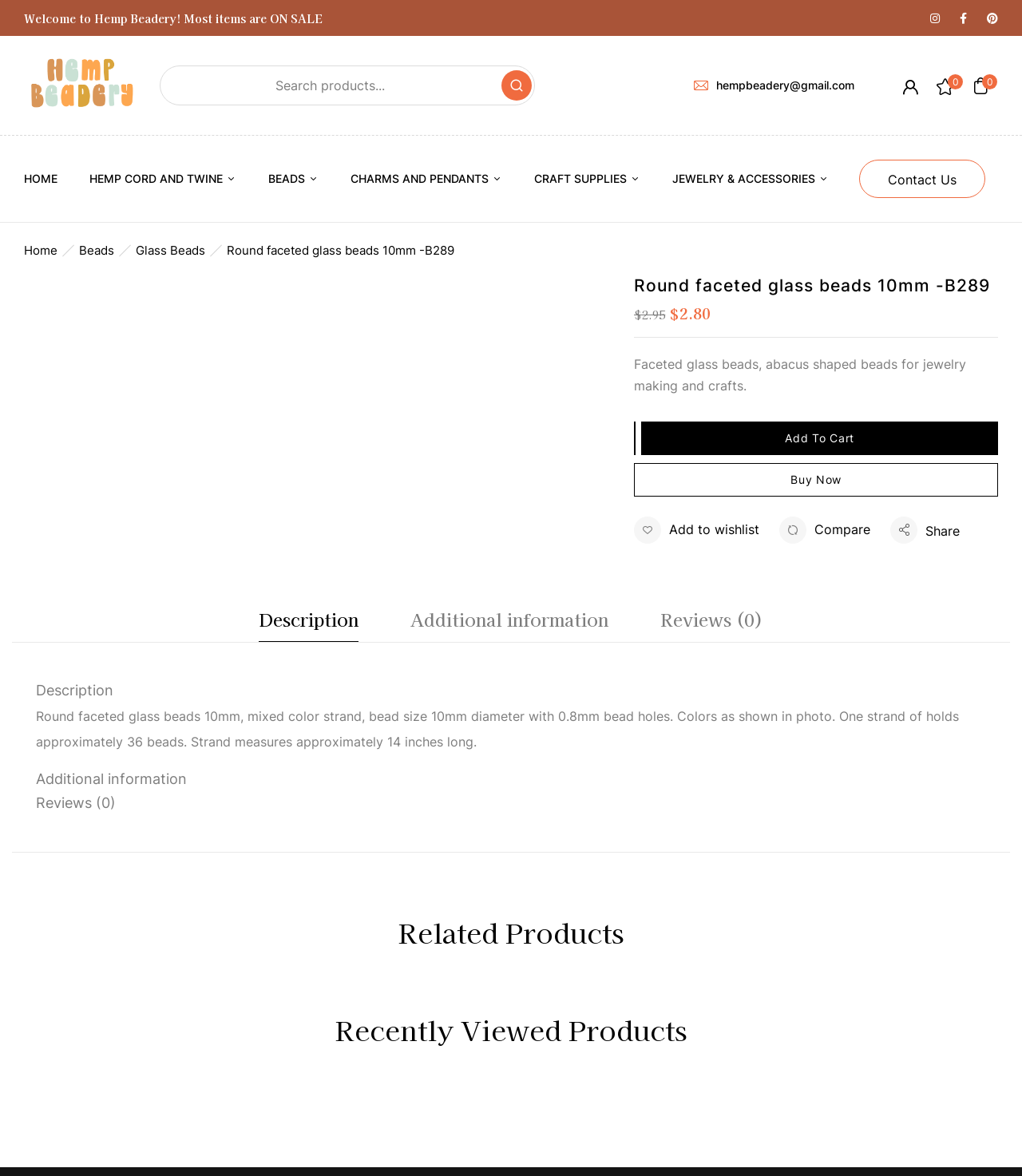Locate the bounding box coordinates of the area that needs to be clicked to fulfill the following instruction: "Search products". The coordinates should be in the format of four float numbers between 0 and 1, namely [left, top, right, bottom].

[0.156, 0.056, 0.523, 0.09]